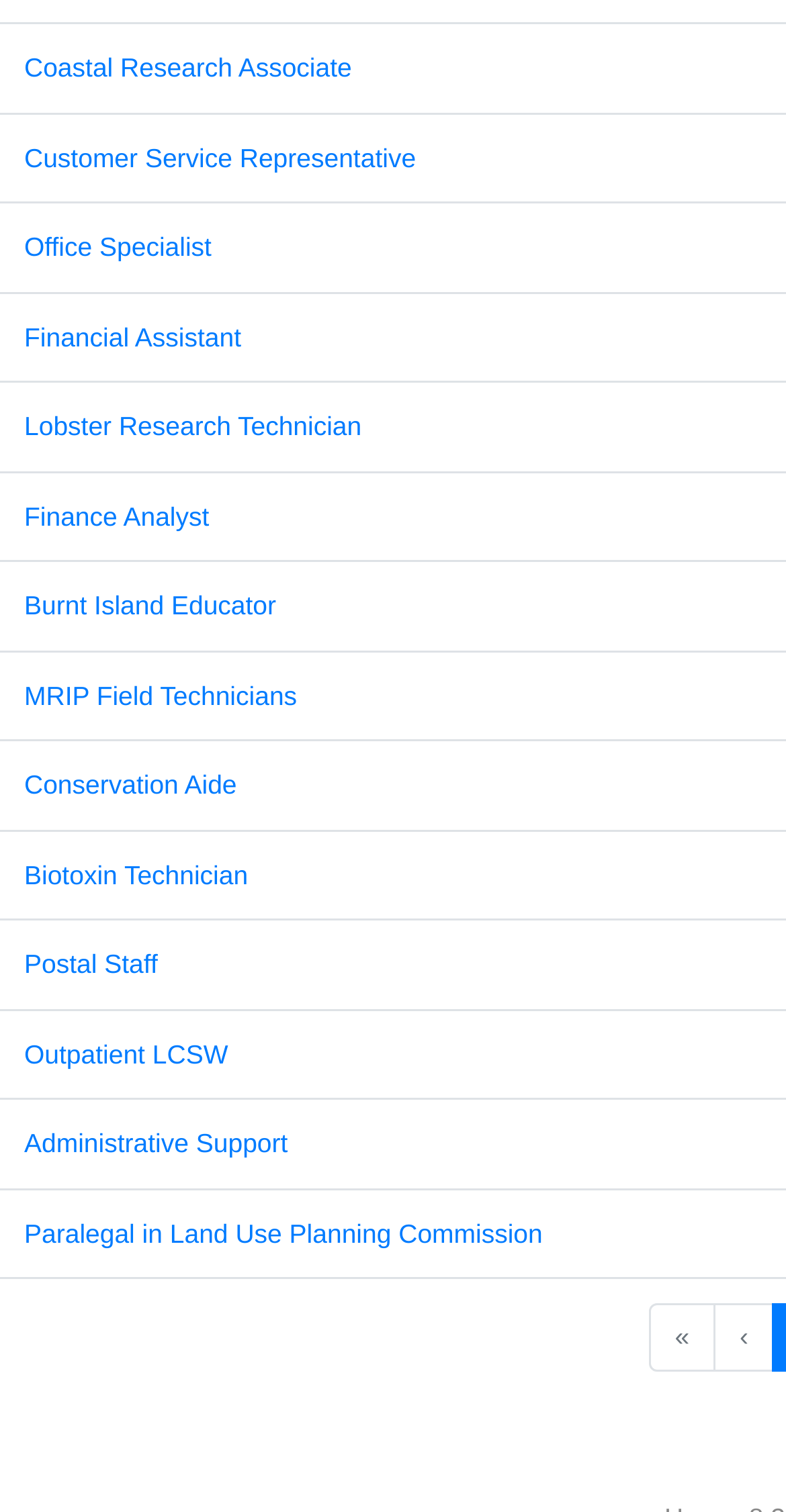Give a short answer using one word or phrase for the question:
Are all job links located at the same vertical position?

No